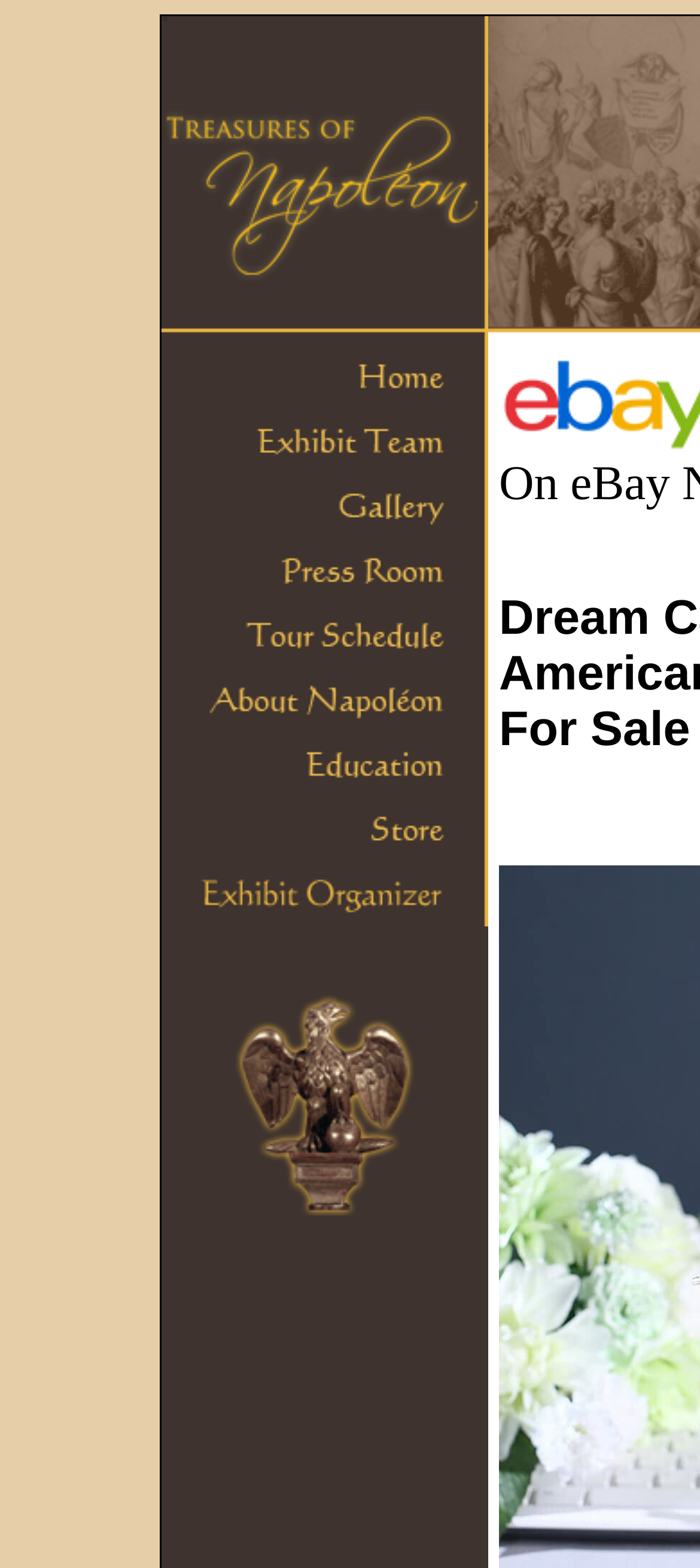Provide your answer to the question using just one word or phrase: Is the webpage focused on a specific topic?

Yes